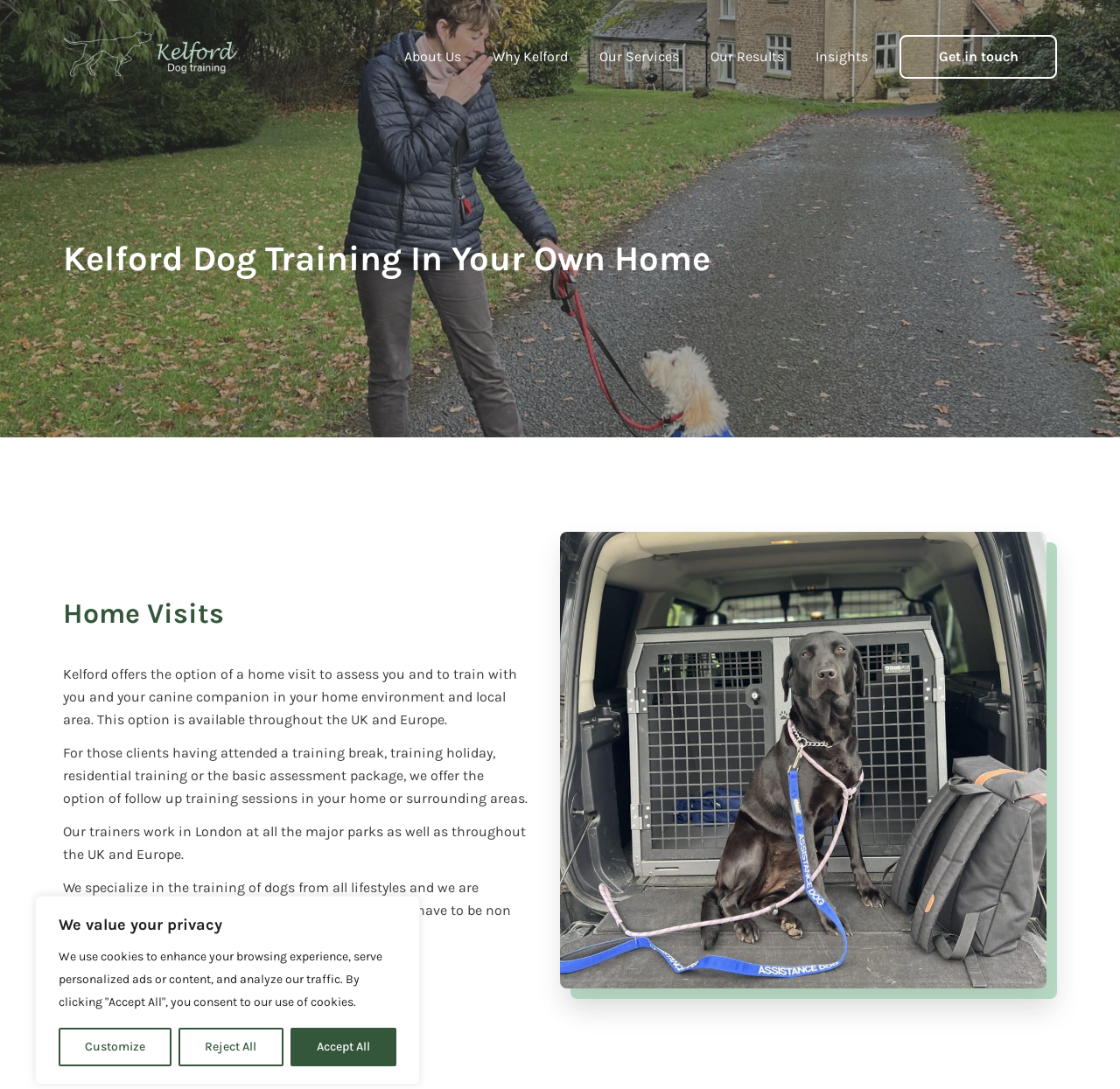Please find the bounding box coordinates of the element that needs to be clicked to perform the following instruction: "Explore the image of dog training". The bounding box coordinates should be four float numbers between 0 and 1, represented as [left, top, right, bottom].

[0.5, 0.488, 0.934, 0.908]